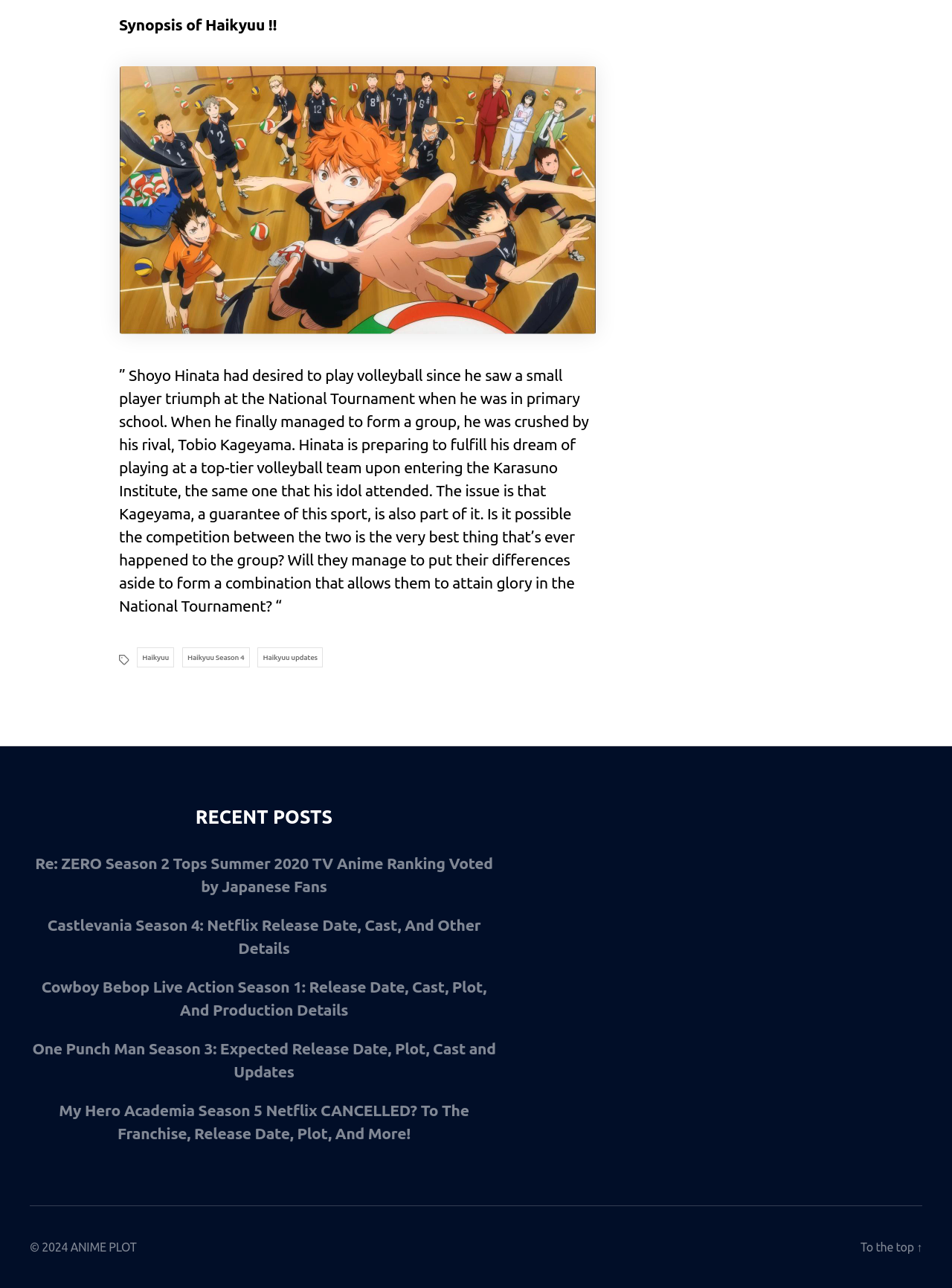What is the genre of the content on this website?
Based on the content of the image, thoroughly explain and answer the question.

The genre of the content on this website can be determined by looking at the text and links on the webpage, which appear to be related to anime series and updates. The presence of links to specific anime series, such as Haikyuu!!, and the text 'ANIME PLOT' at the bottom of the webpage also suggest that the website is focused on anime content.